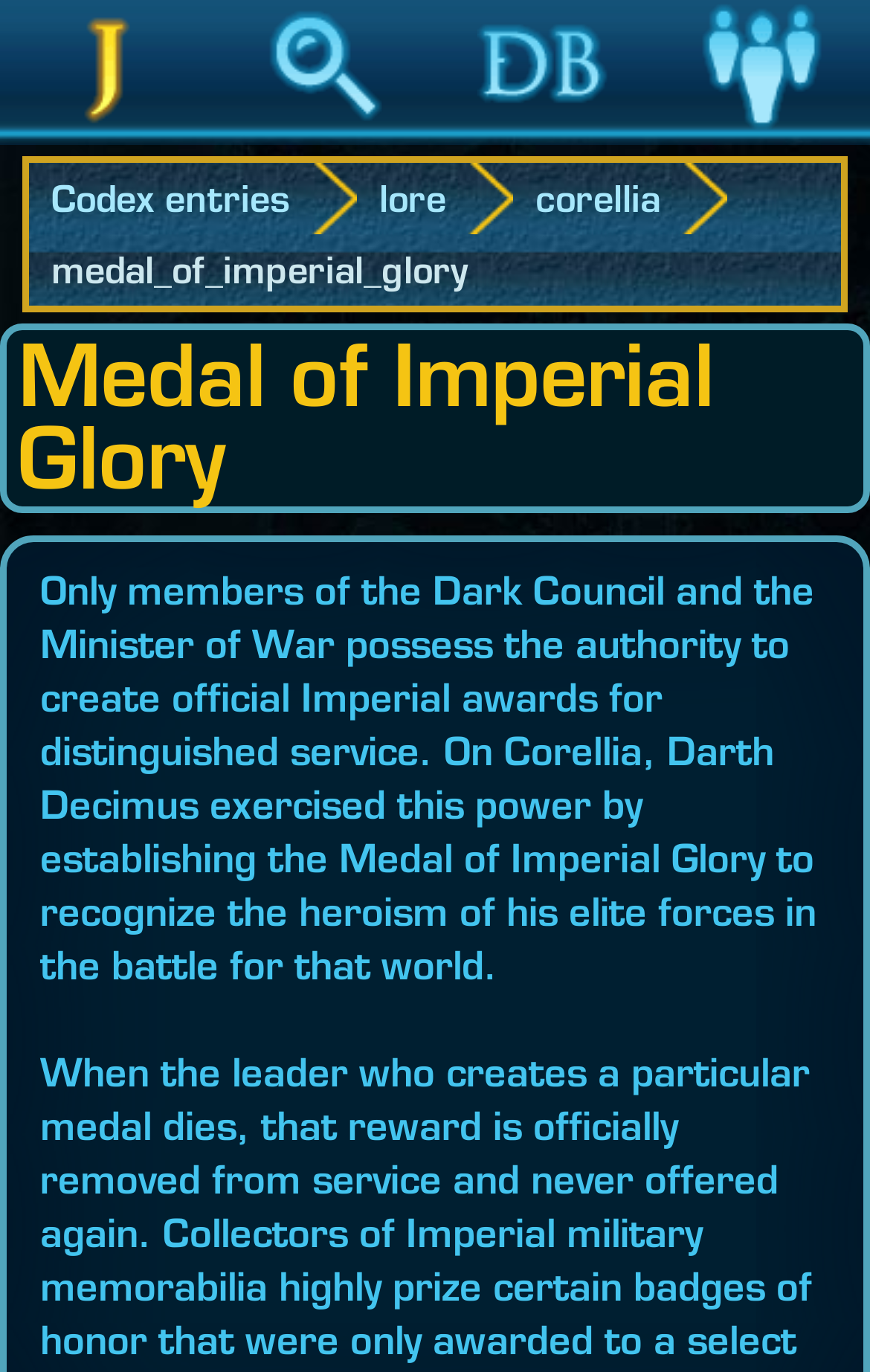Determine the main heading of the webpage and generate its text.

Medal of Imperial Glory